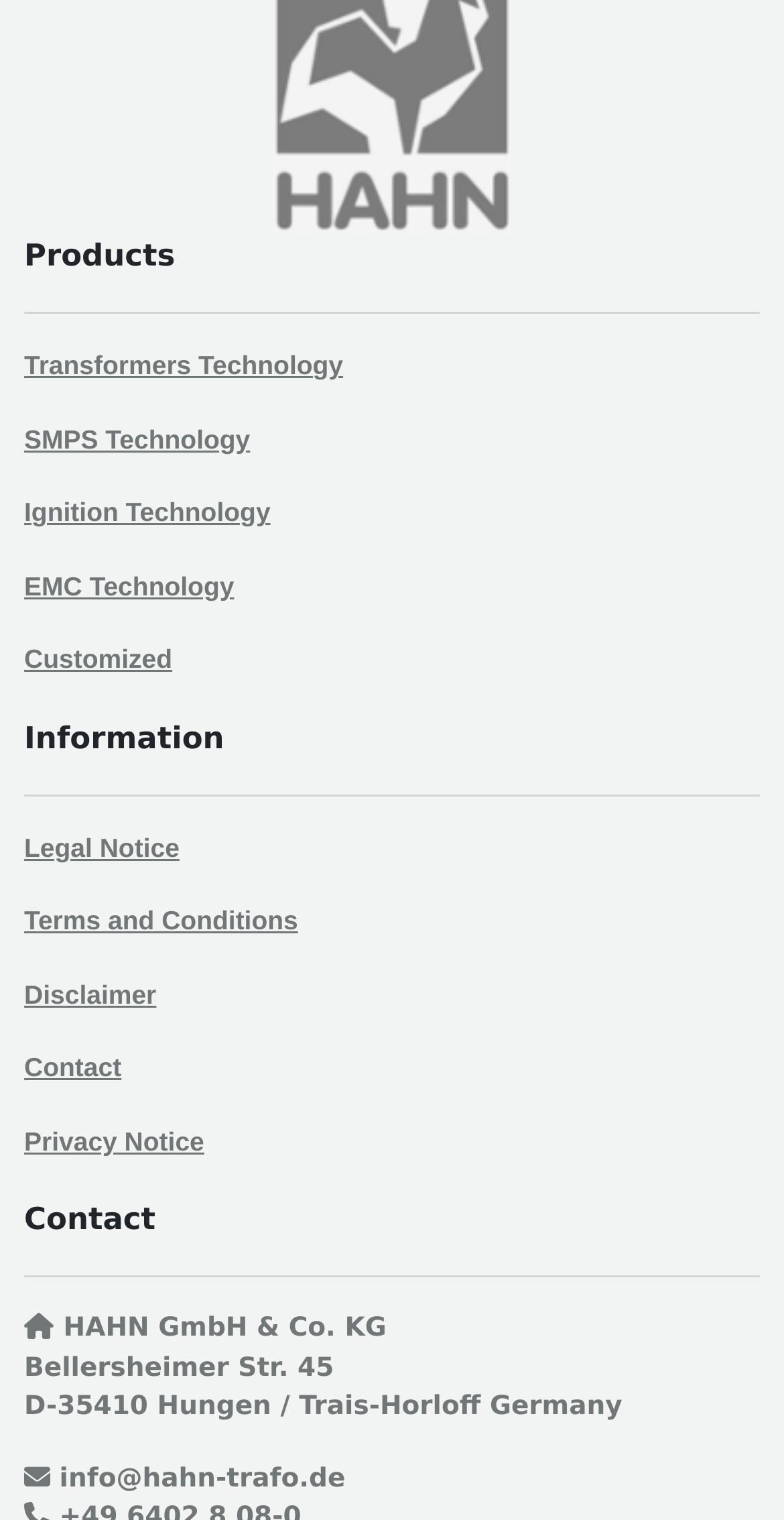Given the element description: "Contact", predict the bounding box coordinates of the UI element it refers to, using four float numbers between 0 and 1, i.e., [left, top, right, bottom].

[0.031, 0.693, 0.155, 0.713]